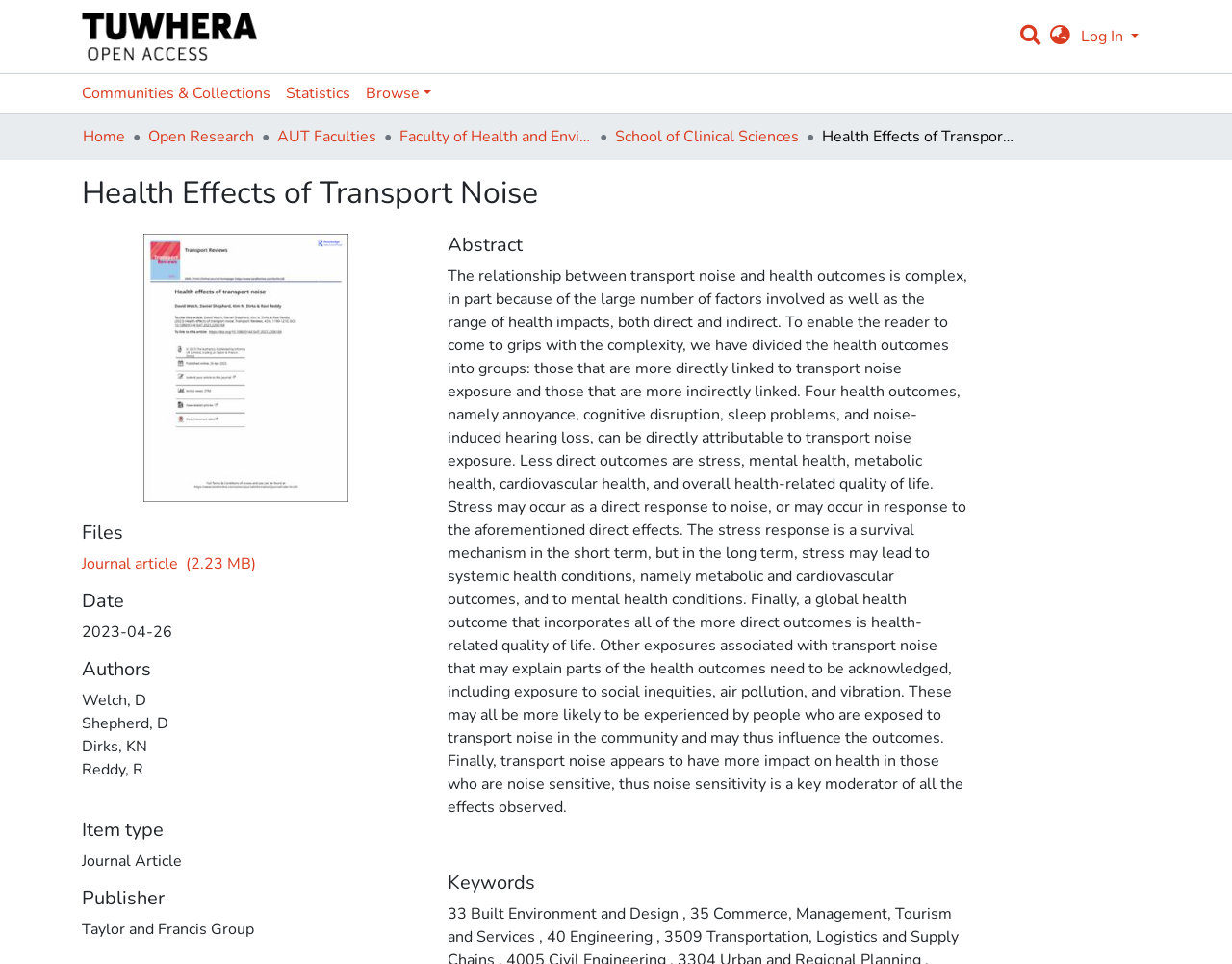What is the publisher of the article?
Provide a concise answer using a single word or phrase based on the image.

Taylor and Francis Group